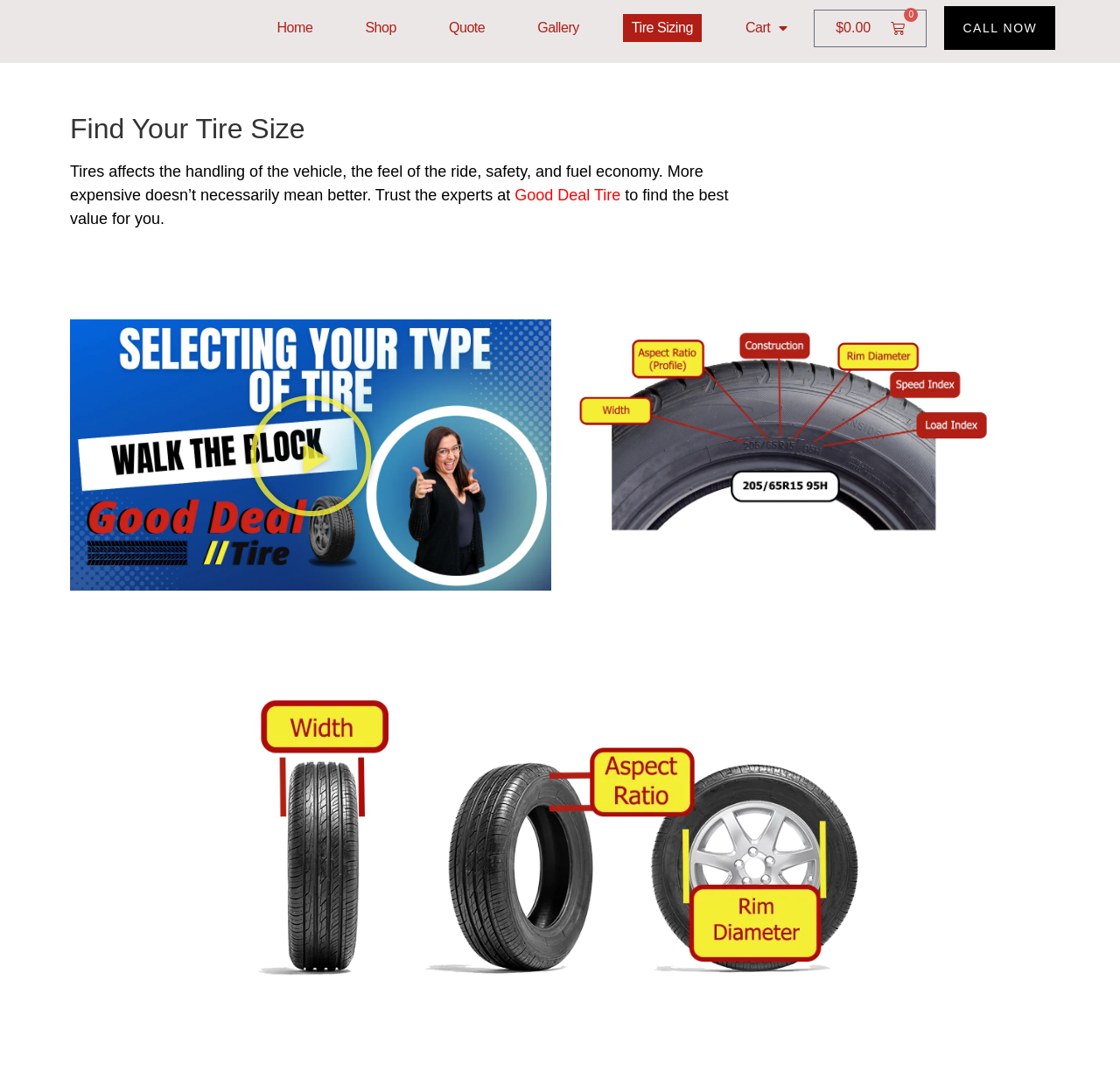Find the bounding box coordinates of the element I should click to carry out the following instruction: "Click the 'CALL NOW' link".

[0.843, 0.006, 0.942, 0.046]